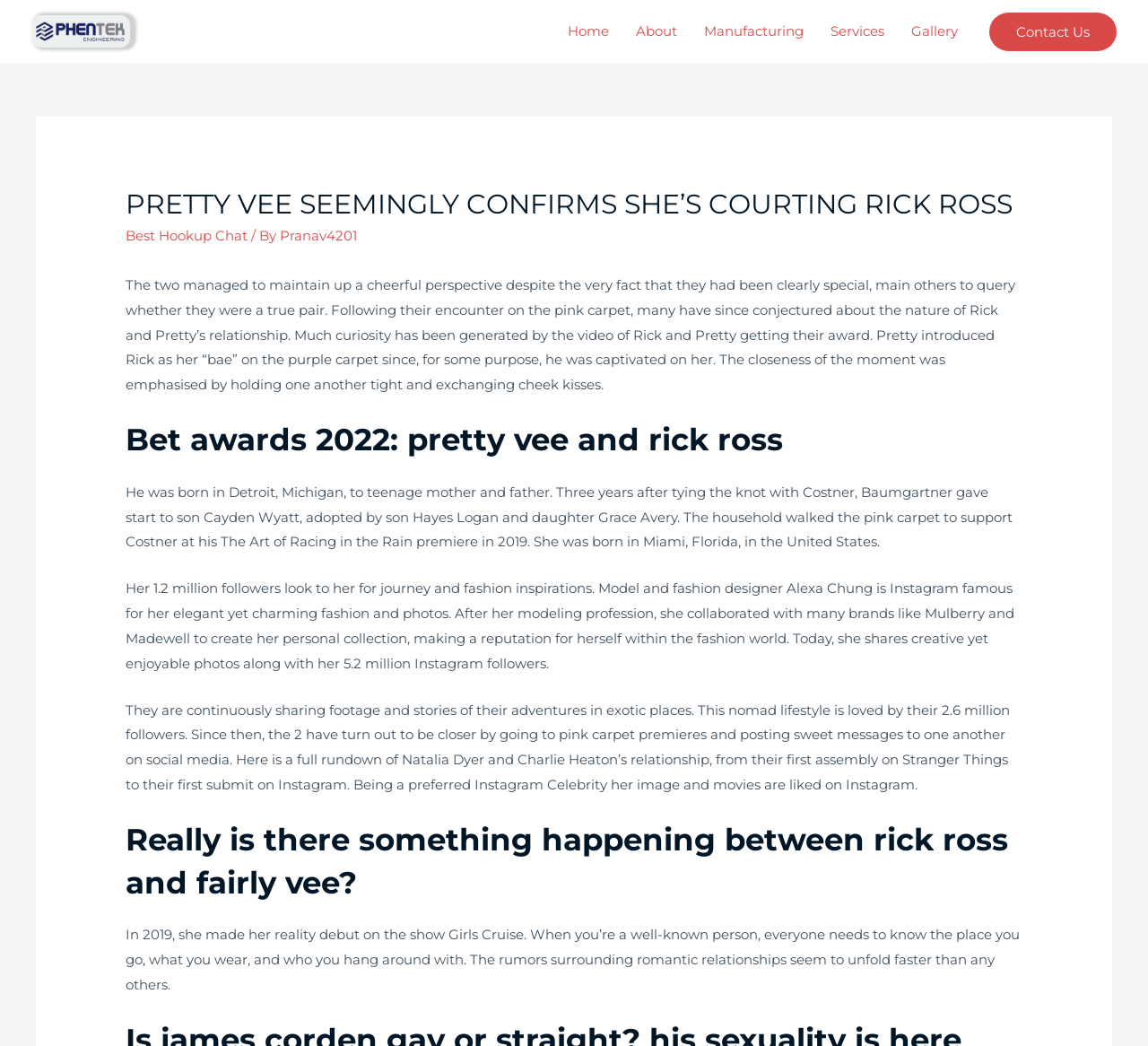What is the text of the last heading?
Answer the question based on the image using a single word or a brief phrase.

Really is there something happening between rick ross and fairly vee?